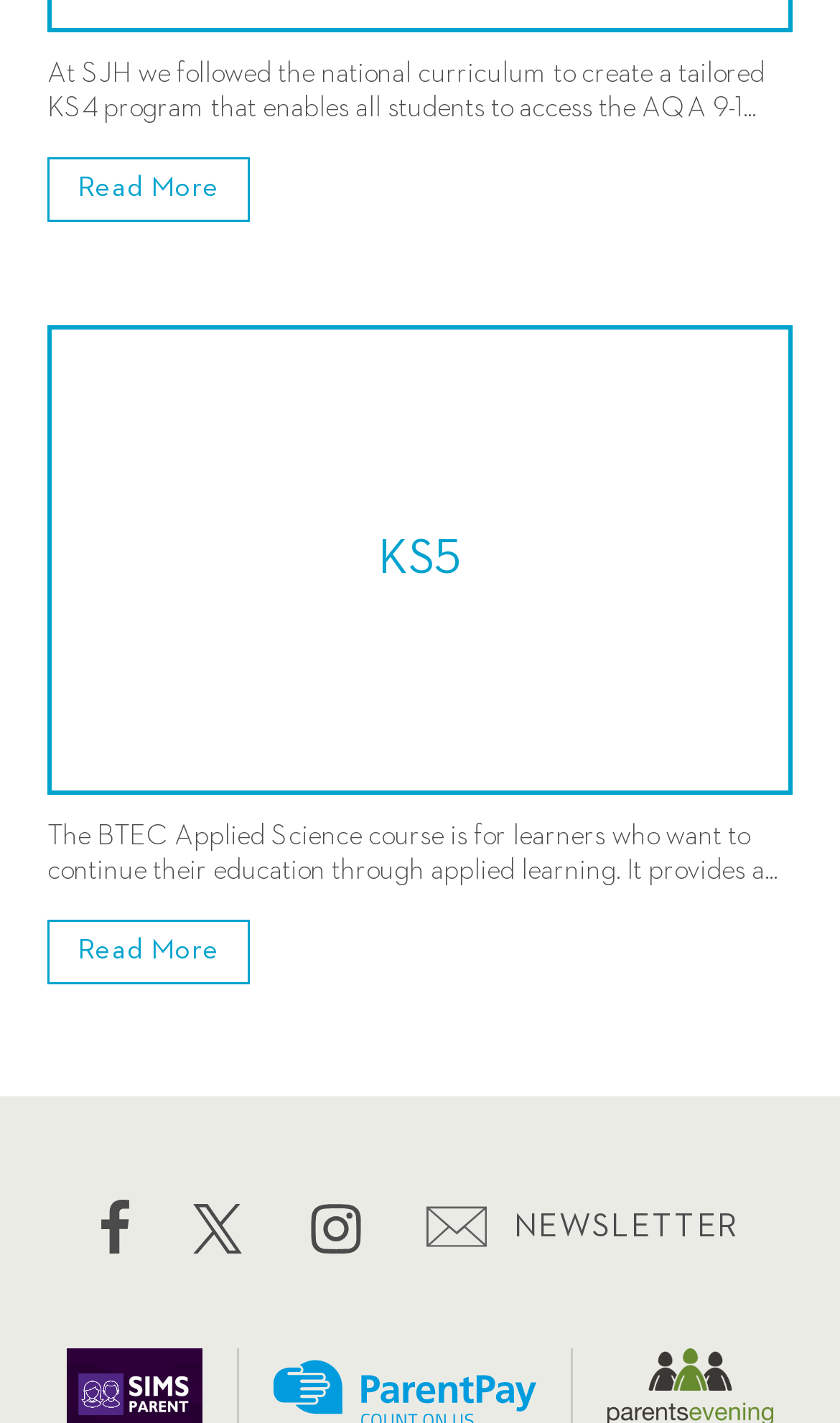Using the webpage screenshot and the element description KS5, determine the bounding box coordinates. Specify the coordinates in the format (top-left x, top-left y, bottom-right x, bottom-right y) with values ranging from 0 to 1.

[0.056, 0.228, 0.944, 0.558]